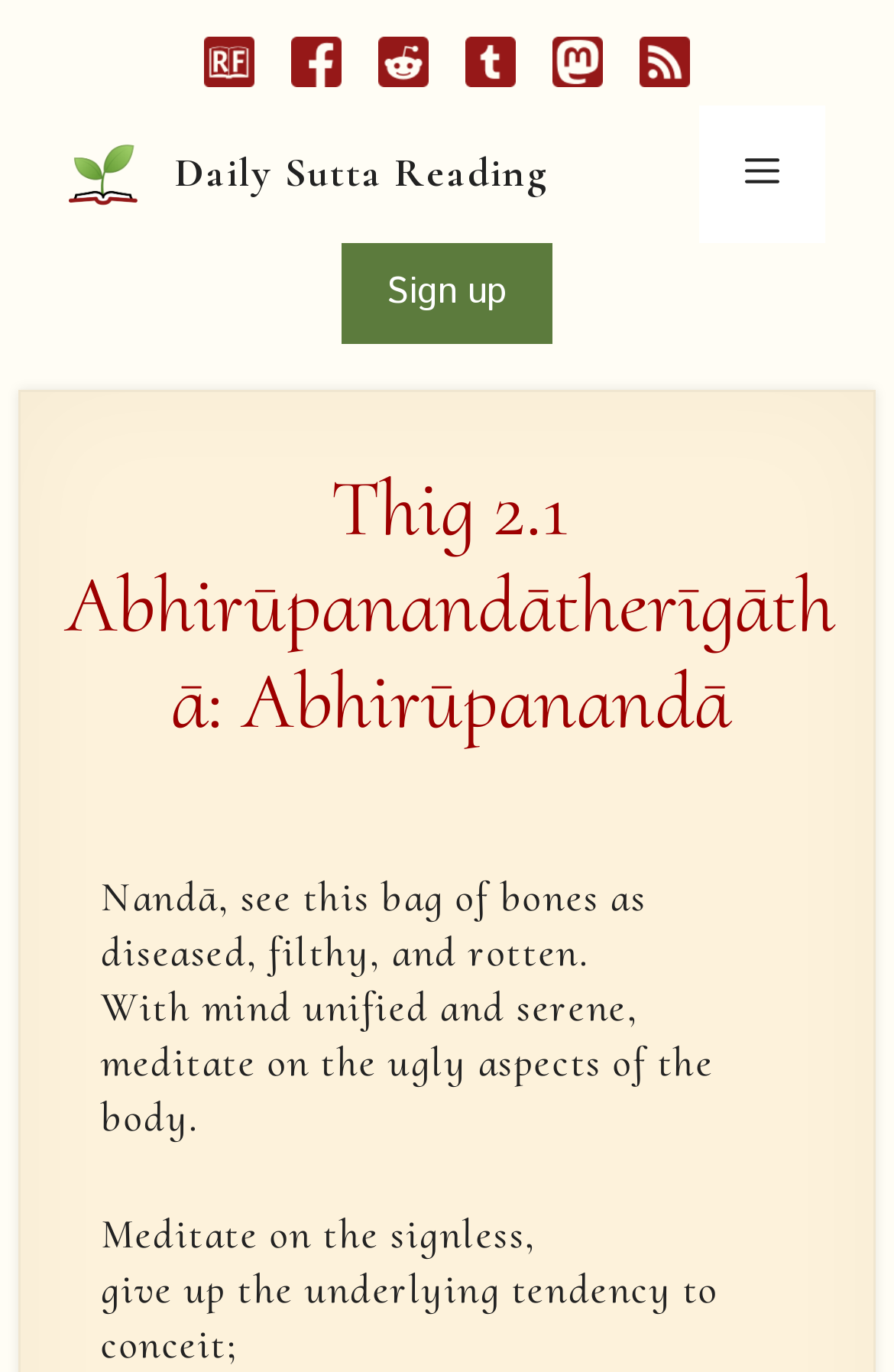Determine the bounding box coordinates of the clickable region to follow the instruction: "Visit Flux website".

None